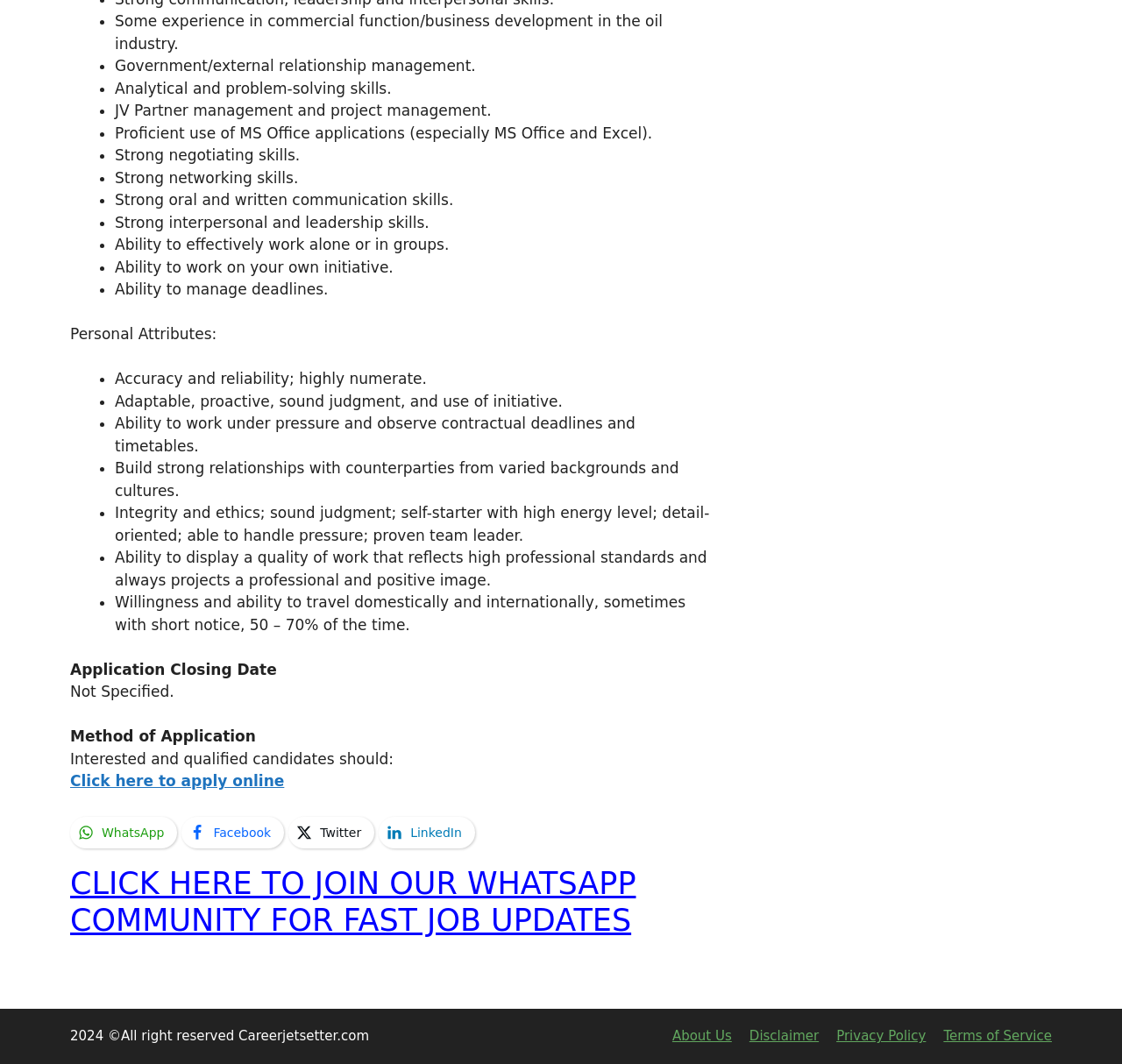Provide the bounding box coordinates of the HTML element this sentence describes: "Disclaimer". The bounding box coordinates consist of four float numbers between 0 and 1, i.e., [left, top, right, bottom].

[0.668, 0.966, 0.73, 0.981]